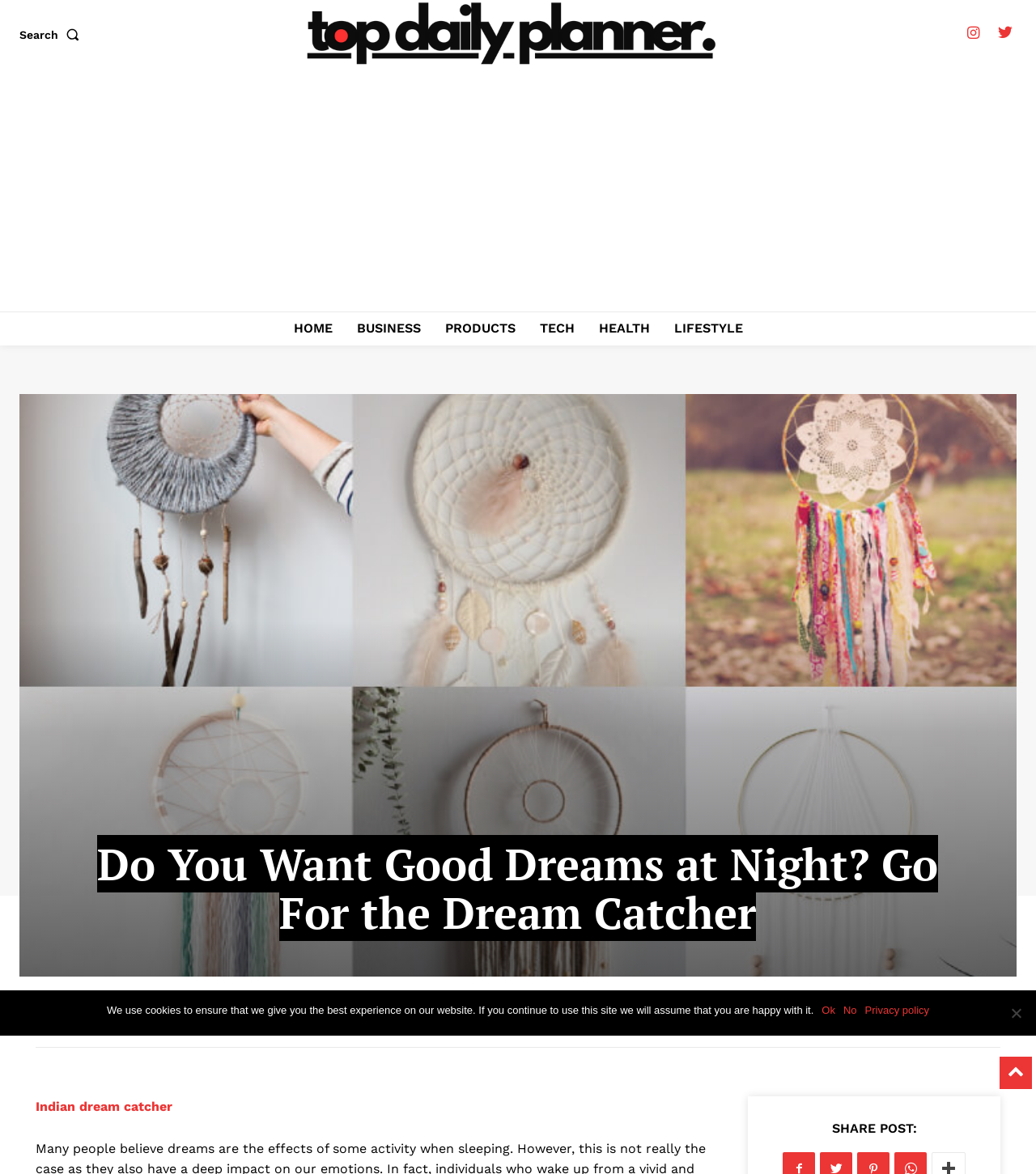Bounding box coordinates are specified in the format (top-left x, top-left y, bottom-right x, bottom-right y). All values are floating point numbers bounded between 0 and 1. Please provide the bounding box coordinate of the region this sentence describes: Top Daily Planner

[0.375, 0.859, 0.477, 0.872]